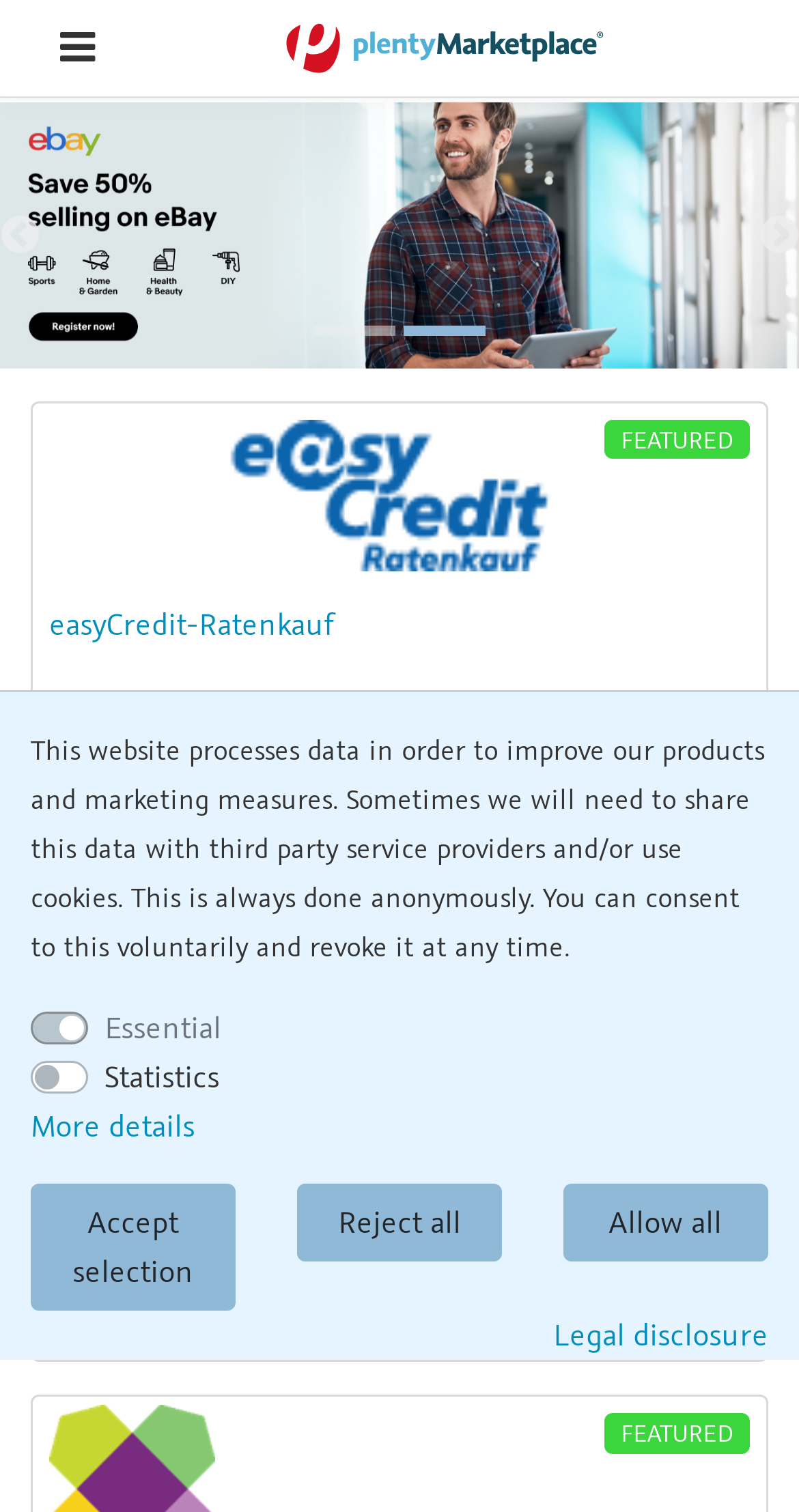Given the element description To top, specify the bounding box coordinates of the corresponding UI element in the format (top-left x, top-left y, bottom-right x, bottom-right y). All values must be between 0 and 1.

[0.895, 0.91, 0.979, 0.962]